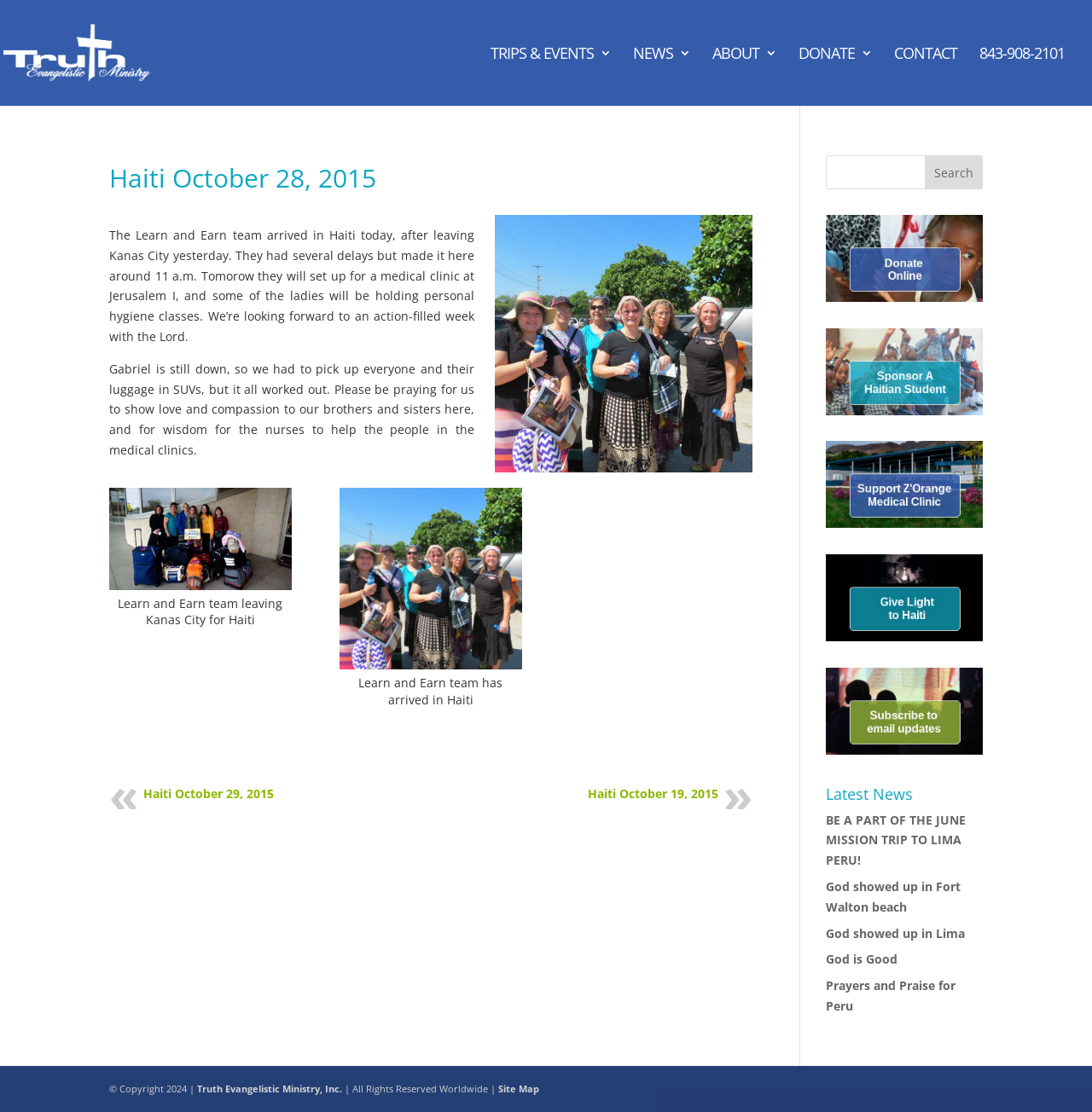Please determine the bounding box coordinates of the area that needs to be clicked to complete this task: 'View all recent posts'. The coordinates must be four float numbers between 0 and 1, formatted as [left, top, right, bottom].

None